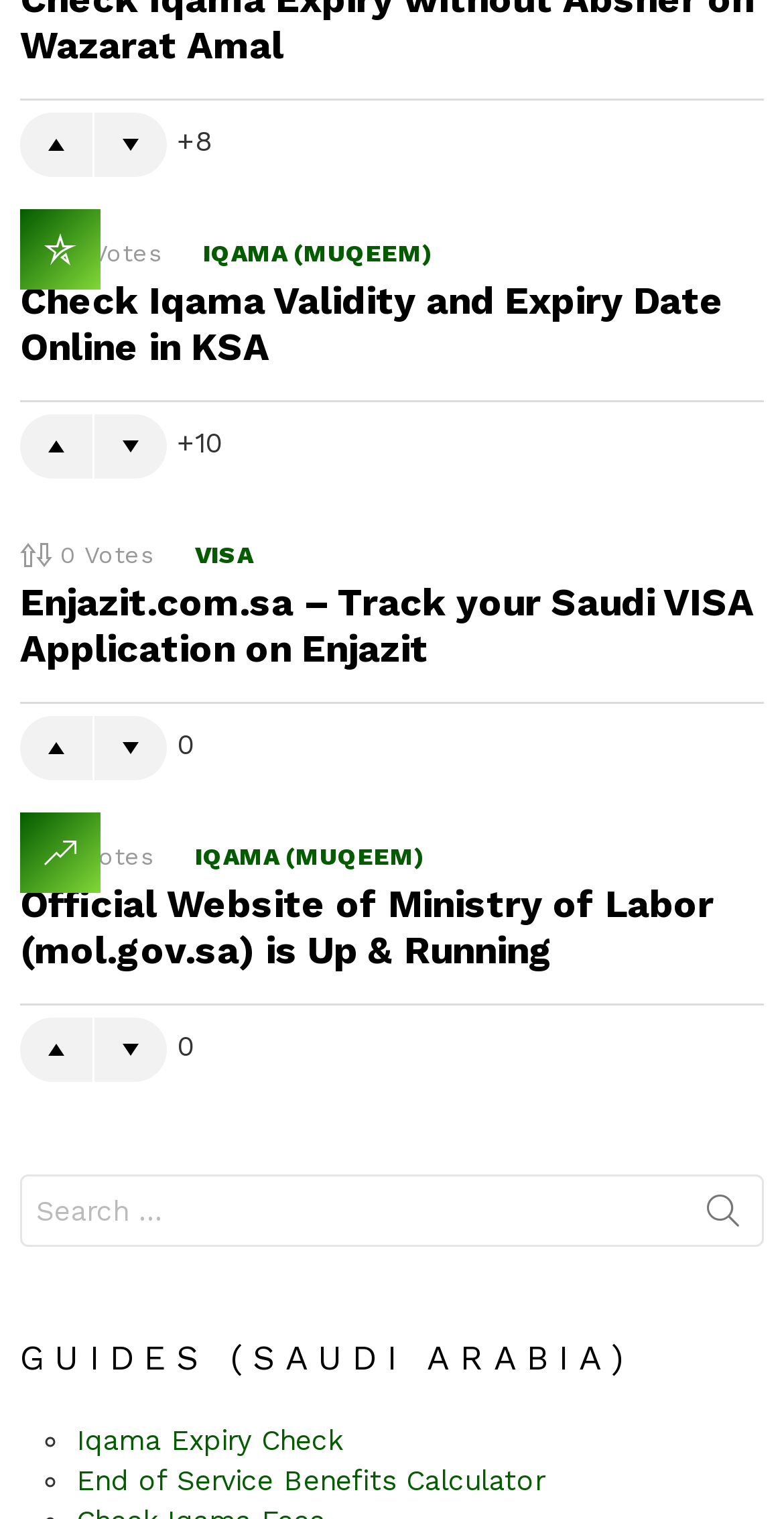Provide the bounding box coordinates of the area you need to click to execute the following instruction: "Track your Saudi VISA Application on Enjazit".

[0.026, 0.382, 0.962, 0.442]